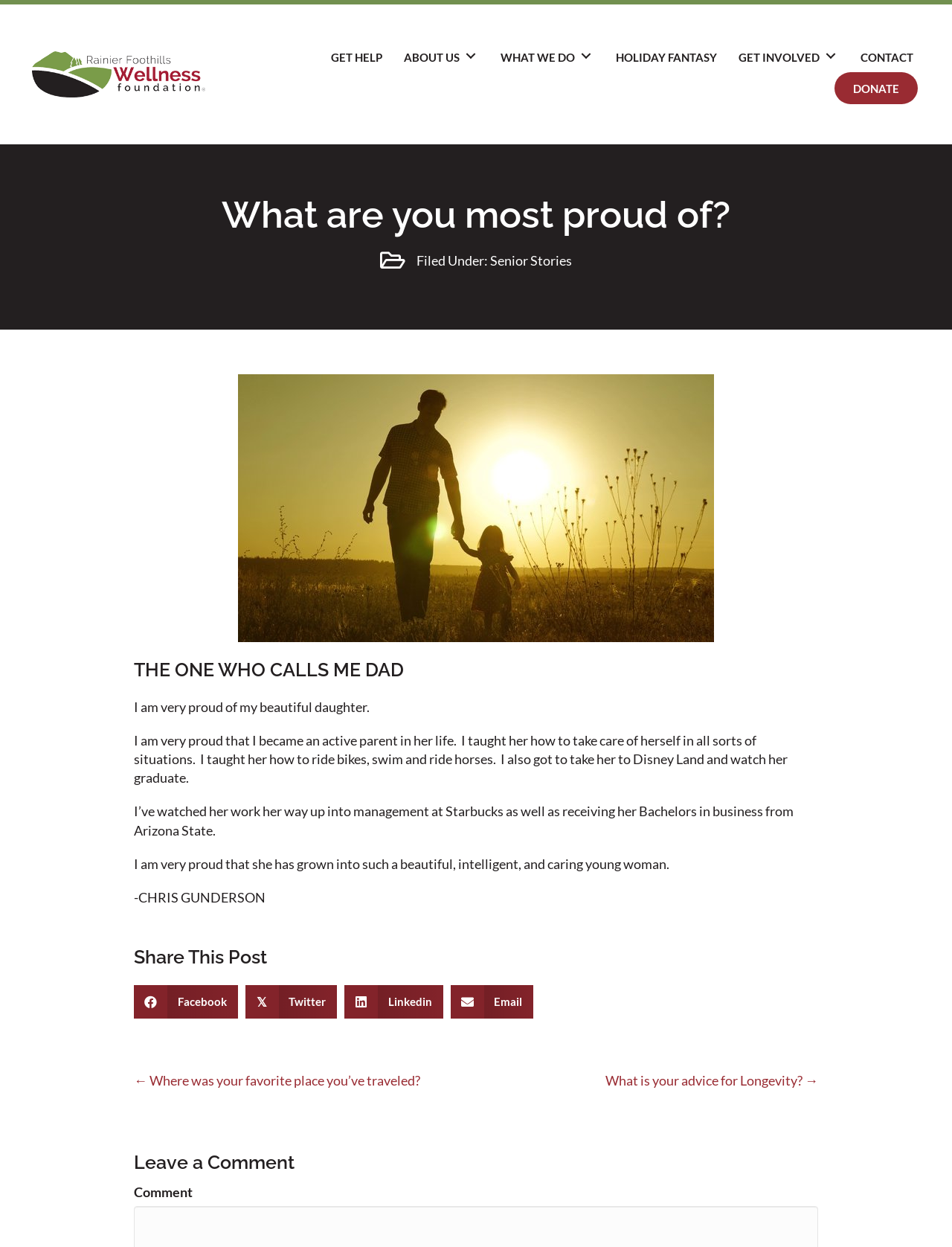Please identify the bounding box coordinates of the clickable element to fulfill the following instruction: "Click the 'Leave a Comment' heading". The coordinates should be four float numbers between 0 and 1, i.e., [left, top, right, bottom].

[0.141, 0.922, 0.859, 0.943]